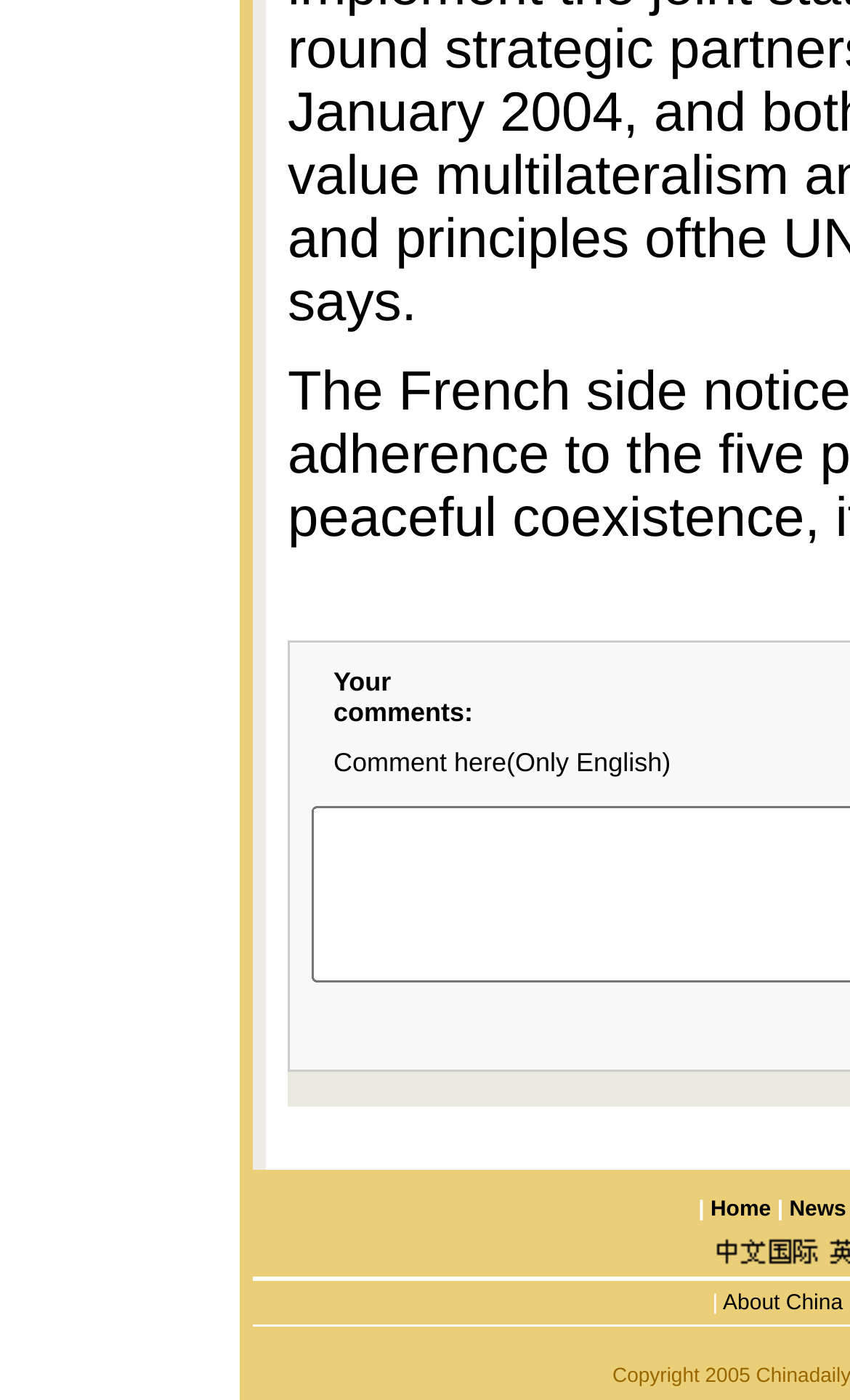Provide a short answer to the following question with just one word or phrase: How many images are there in the webpage?

3